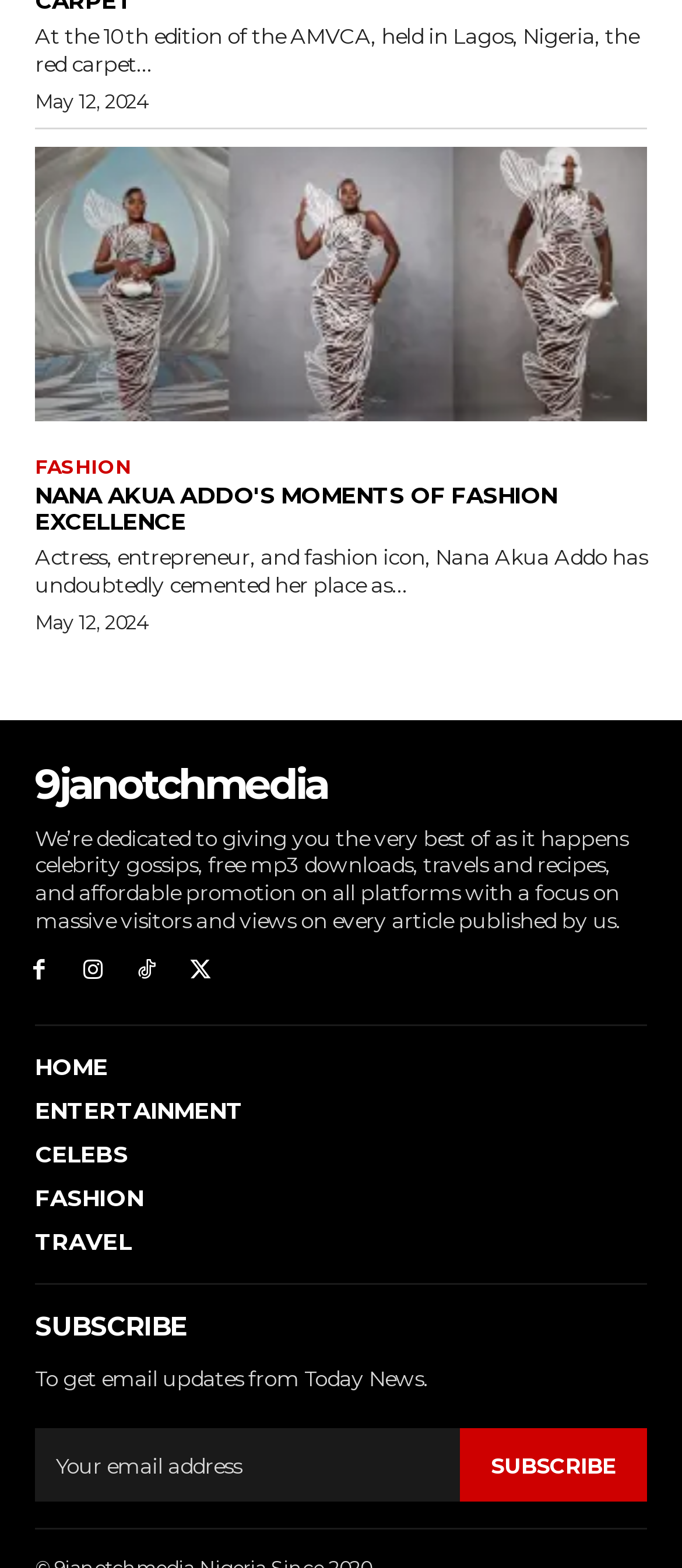How many social media links are there?
We need a detailed and exhaustive answer to the question. Please elaborate.

The number of social media links can be determined by counting the link elements with the icons '', '', '', and '' which are located near the bottom of the webpage.